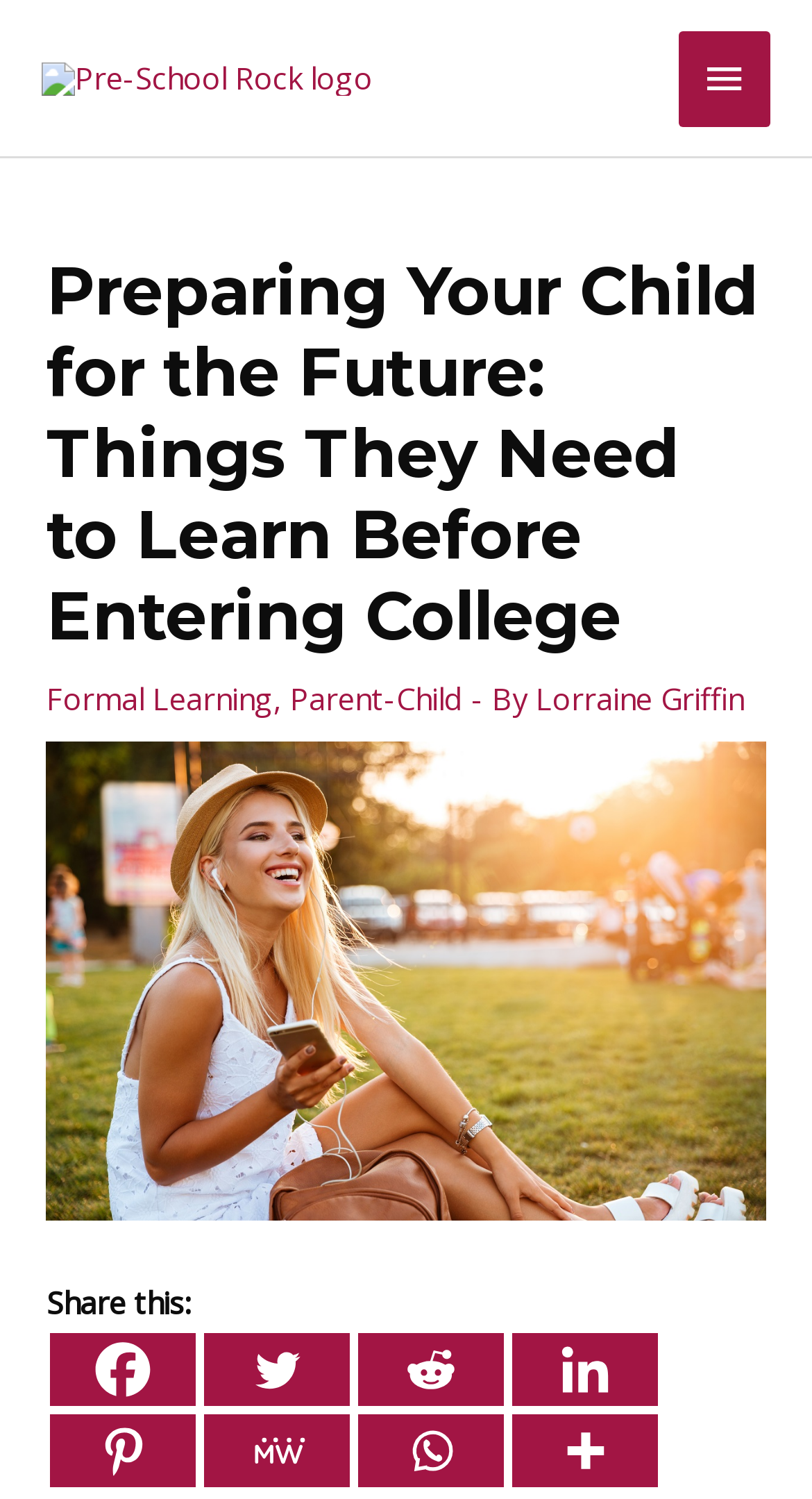Please identify the bounding box coordinates of the element I should click to complete this instruction: 'Click the Pre-School Rock logo'. The coordinates should be given as four float numbers between 0 and 1, like this: [left, top, right, bottom].

[0.051, 0.036, 0.459, 0.064]